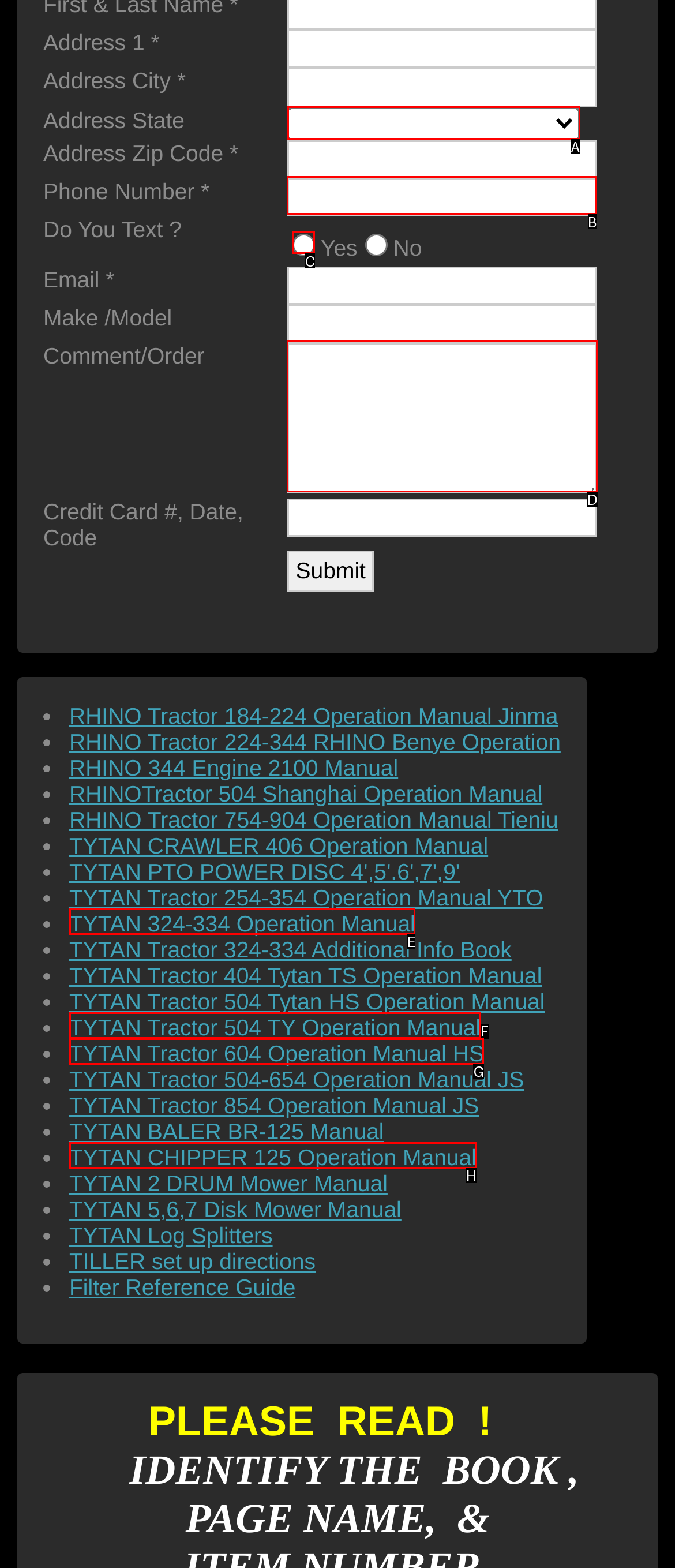Identify the correct lettered option to click in order to perform this task: Select Address State. Respond with the letter.

A